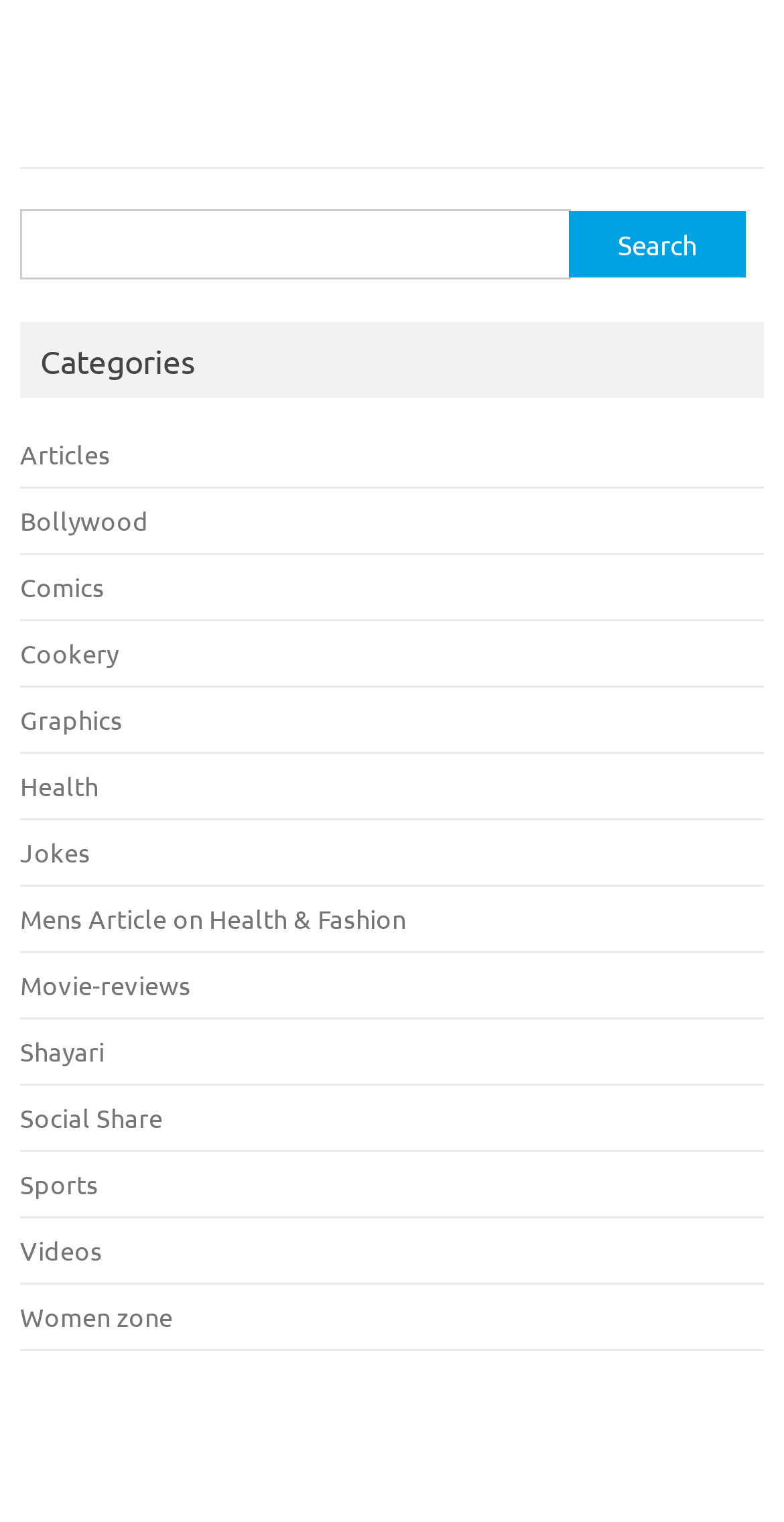Identify the coordinates of the bounding box for the element described below: "parent_node: Search for: value="Search"". Return the coordinates as four float numbers between 0 and 1: [left, top, right, bottom].

[0.725, 0.065, 0.952, 0.108]